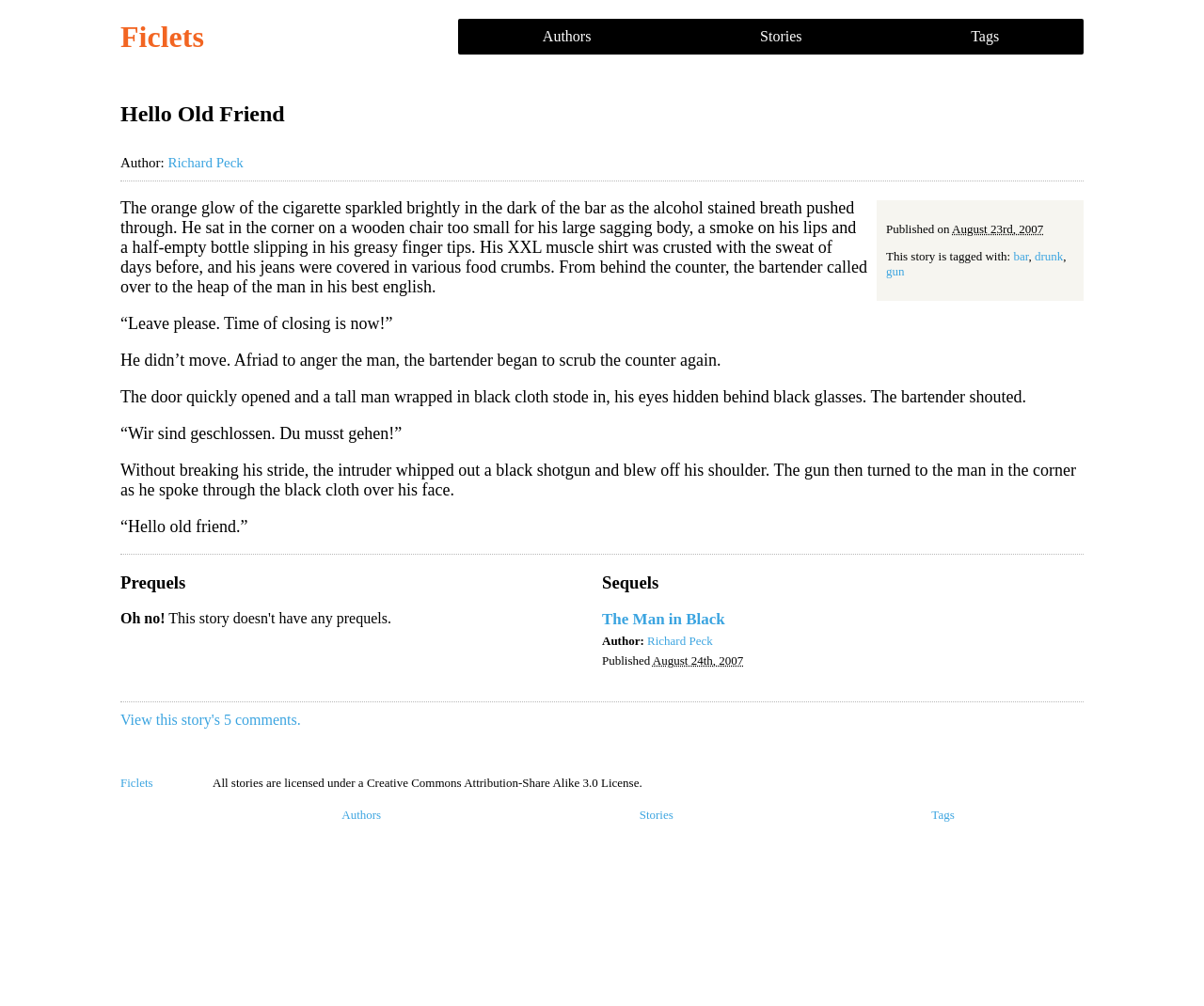Respond with a single word or phrase to the following question:
What is the author of the story 'Hello Old Friend'?

Richard Peck